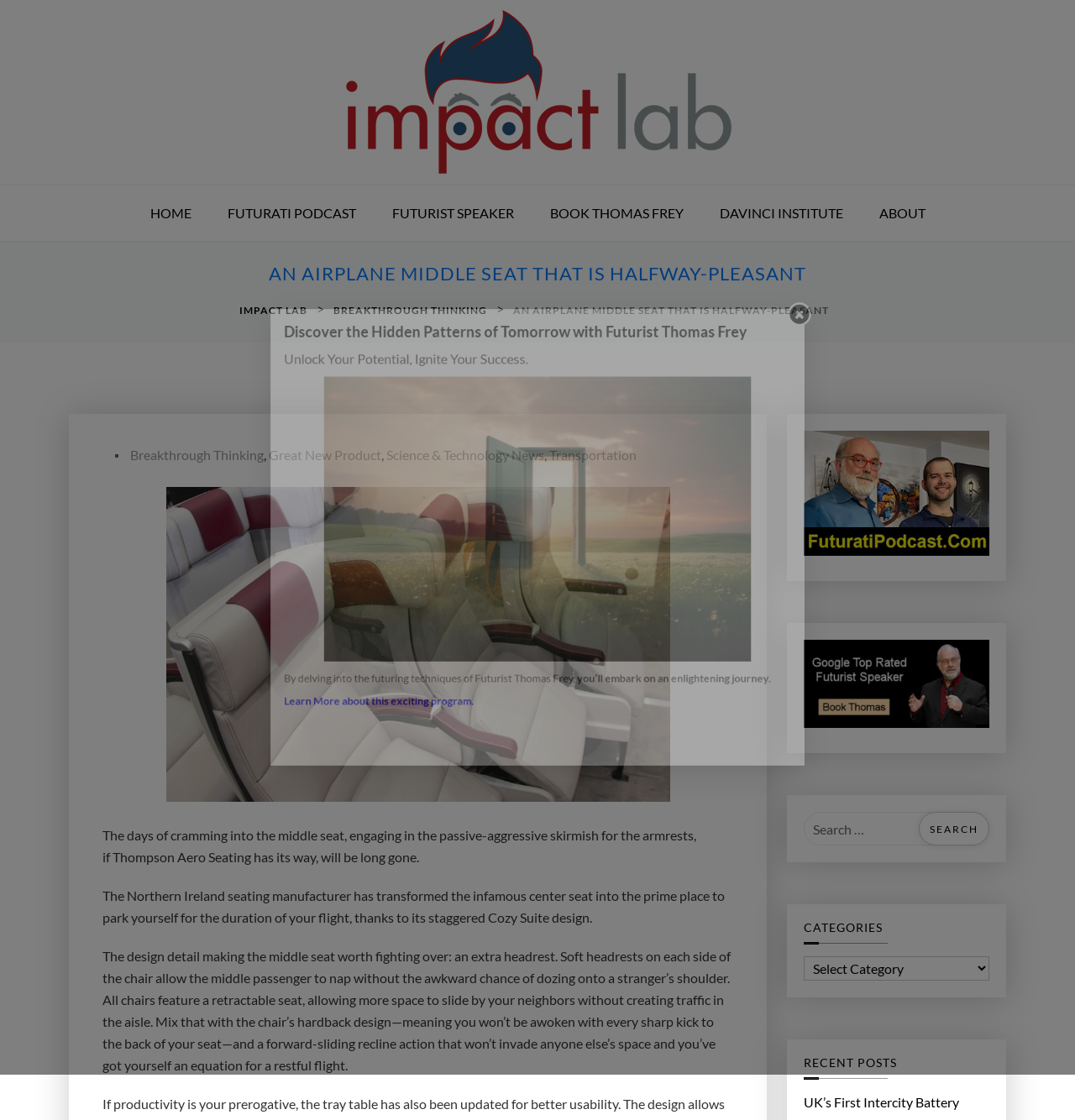Find the bounding box coordinates of the area to click in order to follow the instruction: "View 'Recent Posts'".

[0.748, 0.943, 0.92, 0.963]